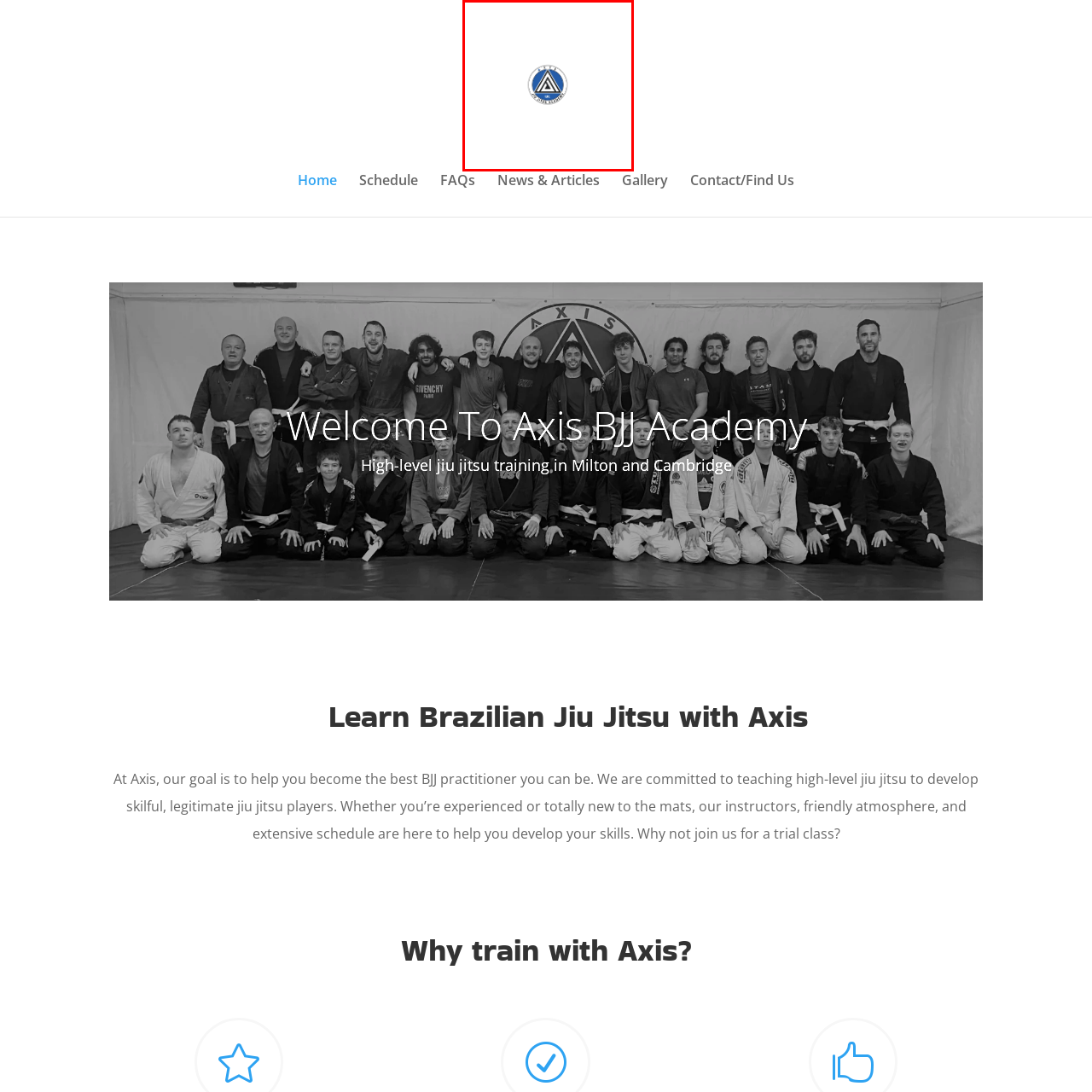Examine the image within the red box and give a concise answer to this question using a single word or short phrase: 
Where are the Axis BJJ Academy training centers located?

Milton and Cambridge